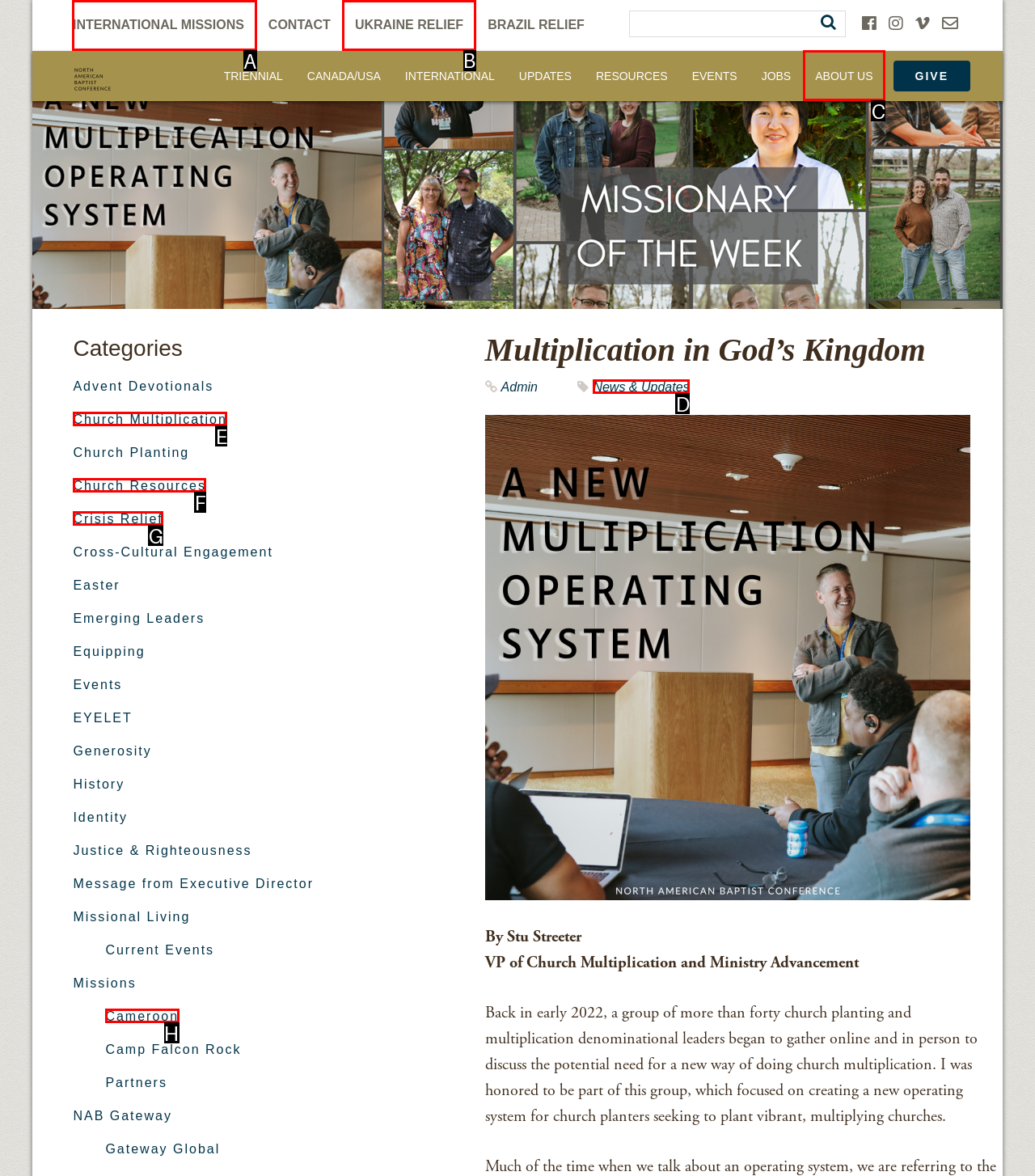Choose the HTML element that needs to be clicked for the given task: Click on the 'INTERNATIONAL MISSIONS' link Respond by giving the letter of the chosen option.

A